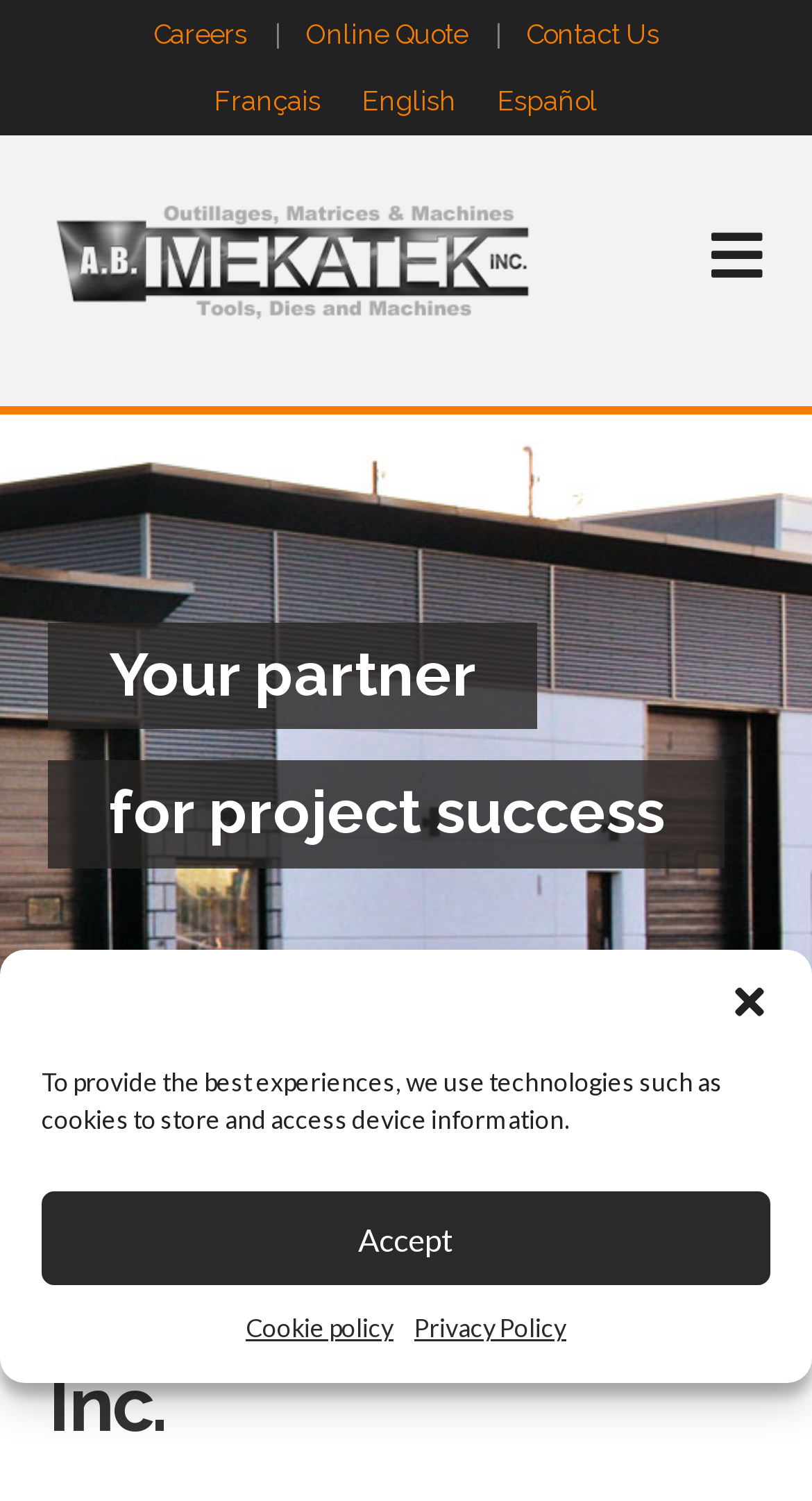Highlight the bounding box coordinates of the element you need to click to perform the following instruction: "Click Careers."

[0.163, 0.012, 0.329, 0.033]